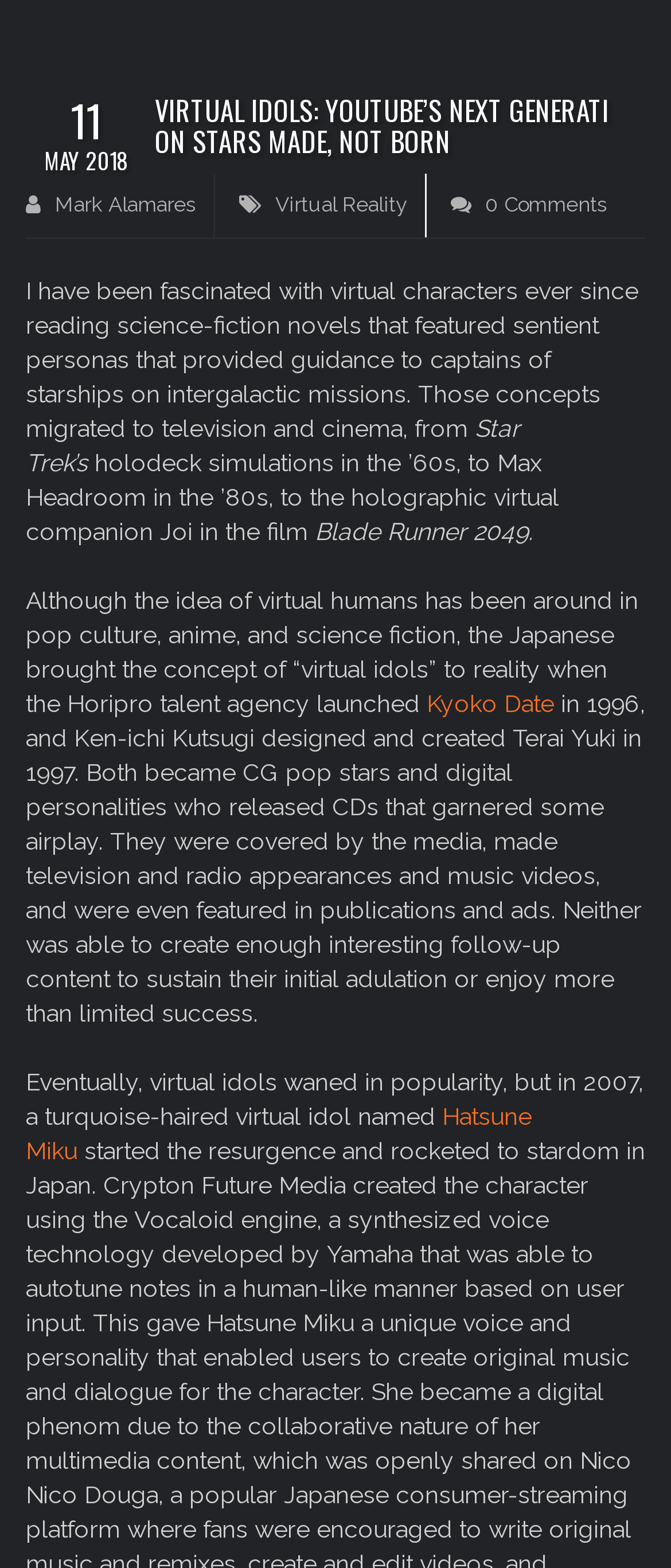Provide the bounding box coordinates for the UI element described in this sentence: "Hatsune Miku". The coordinates should be four float values between 0 and 1, i.e., [left, top, right, bottom].

[0.038, 0.703, 0.792, 0.743]